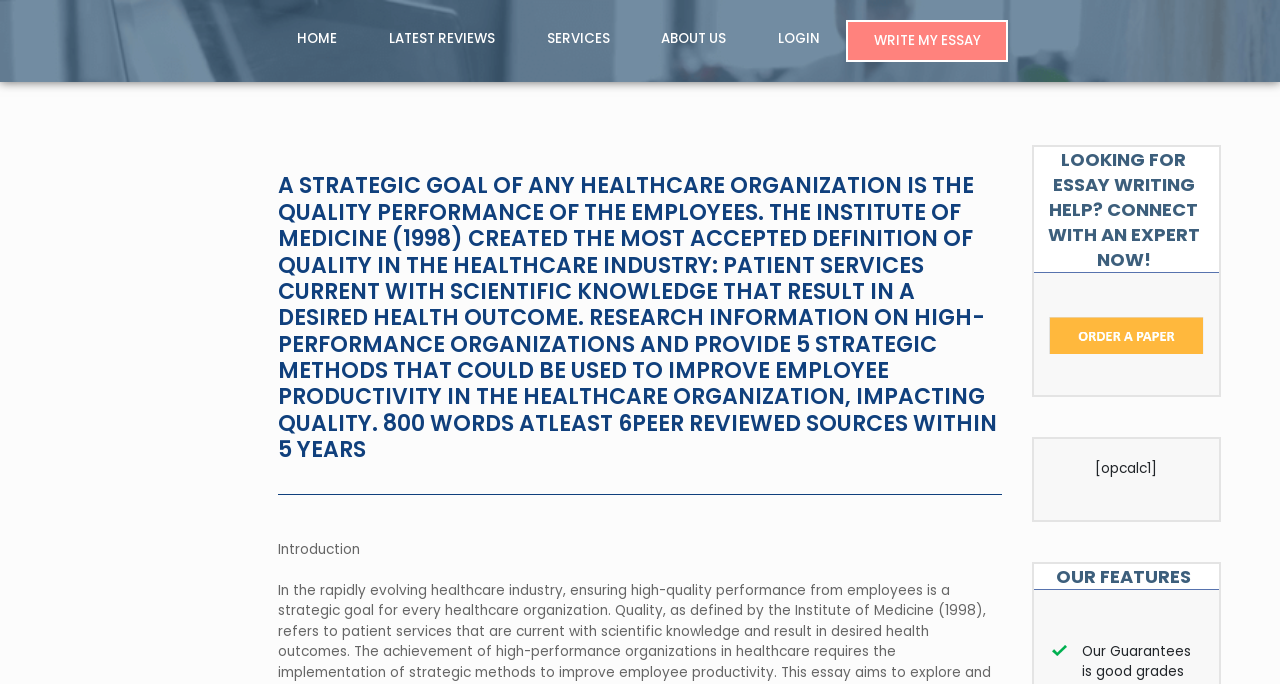What is the topic of the essay mentioned in the heading?
Using the image, respond with a single word or phrase.

Quality performance of employees in healthcare